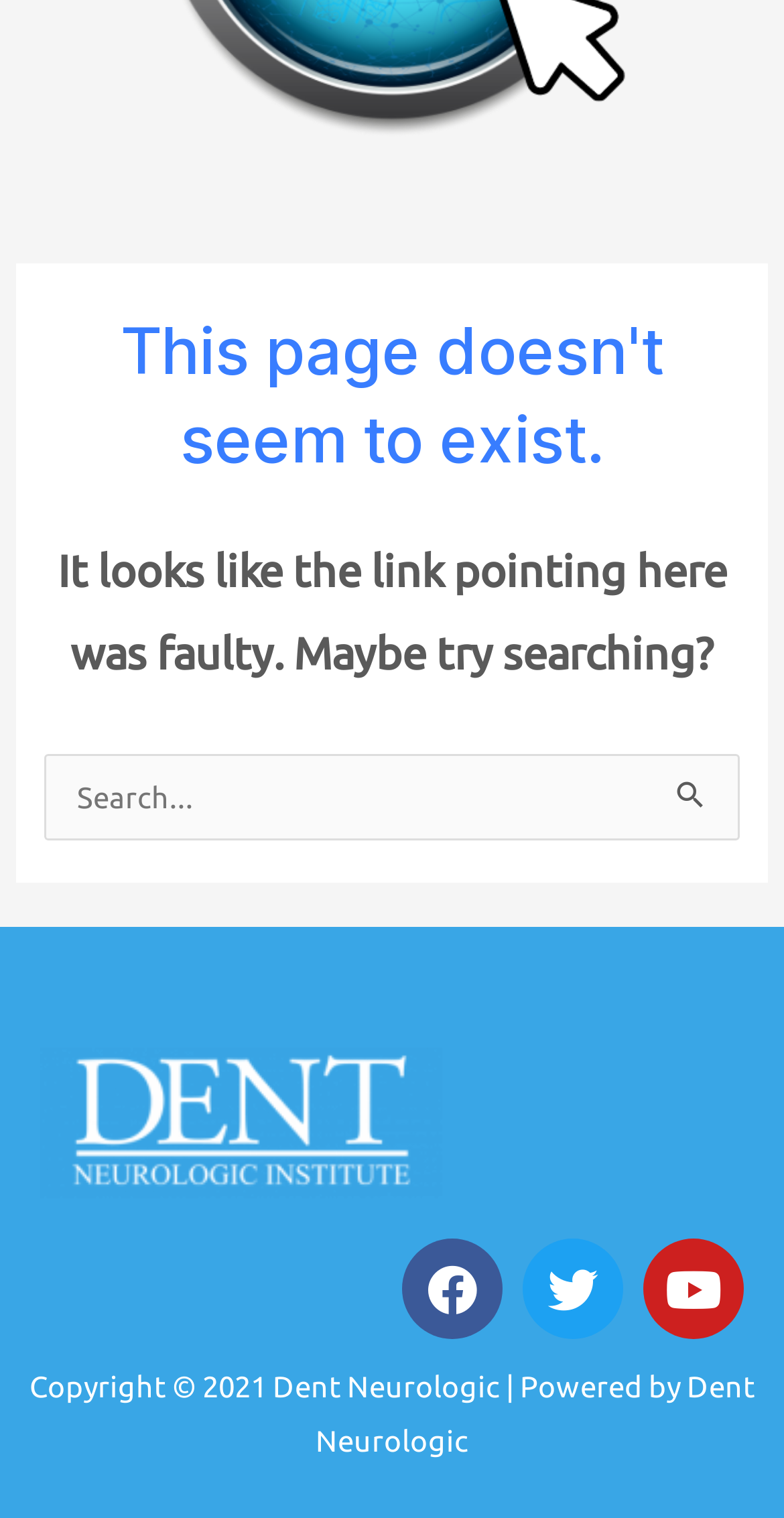What is the error message on the page?
By examining the image, provide a one-word or phrase answer.

This page doesn't seem to exist.